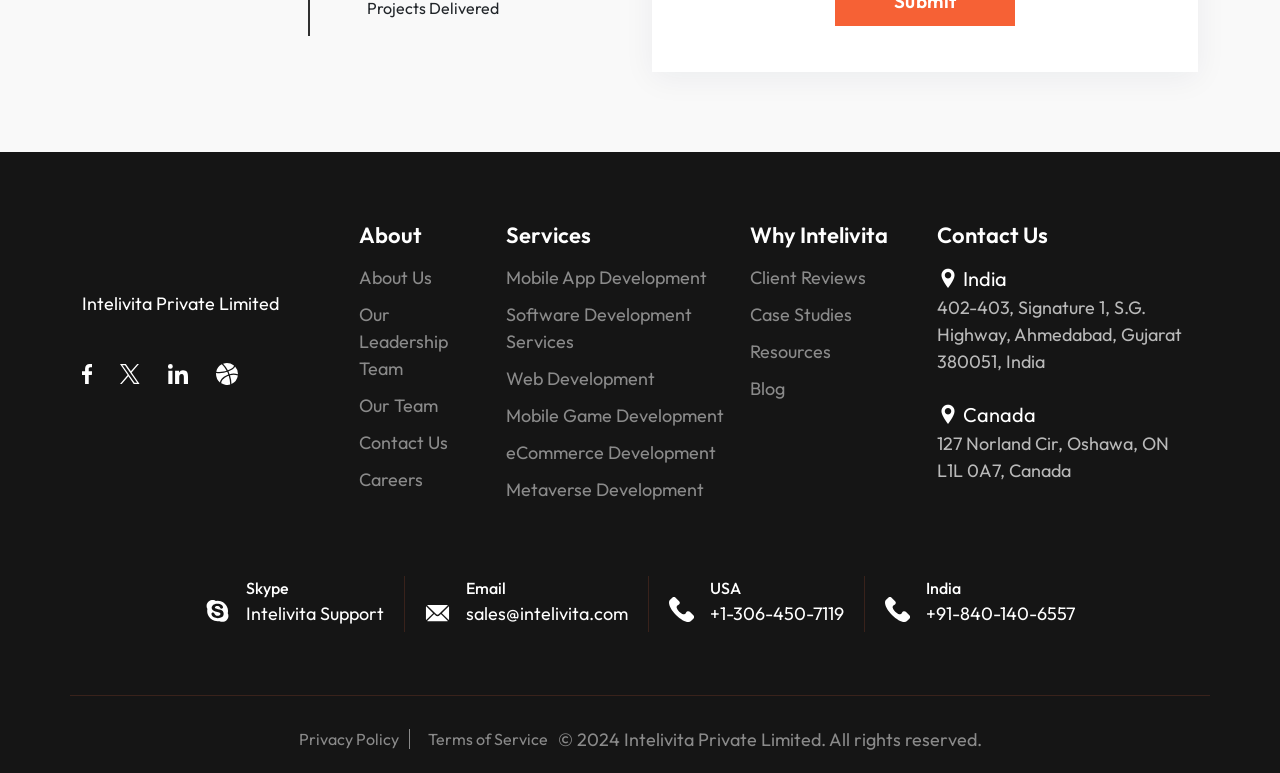Please locate the bounding box coordinates of the region I need to click to follow this instruction: "Click on Facebook".

[0.064, 0.456, 0.072, 0.501]